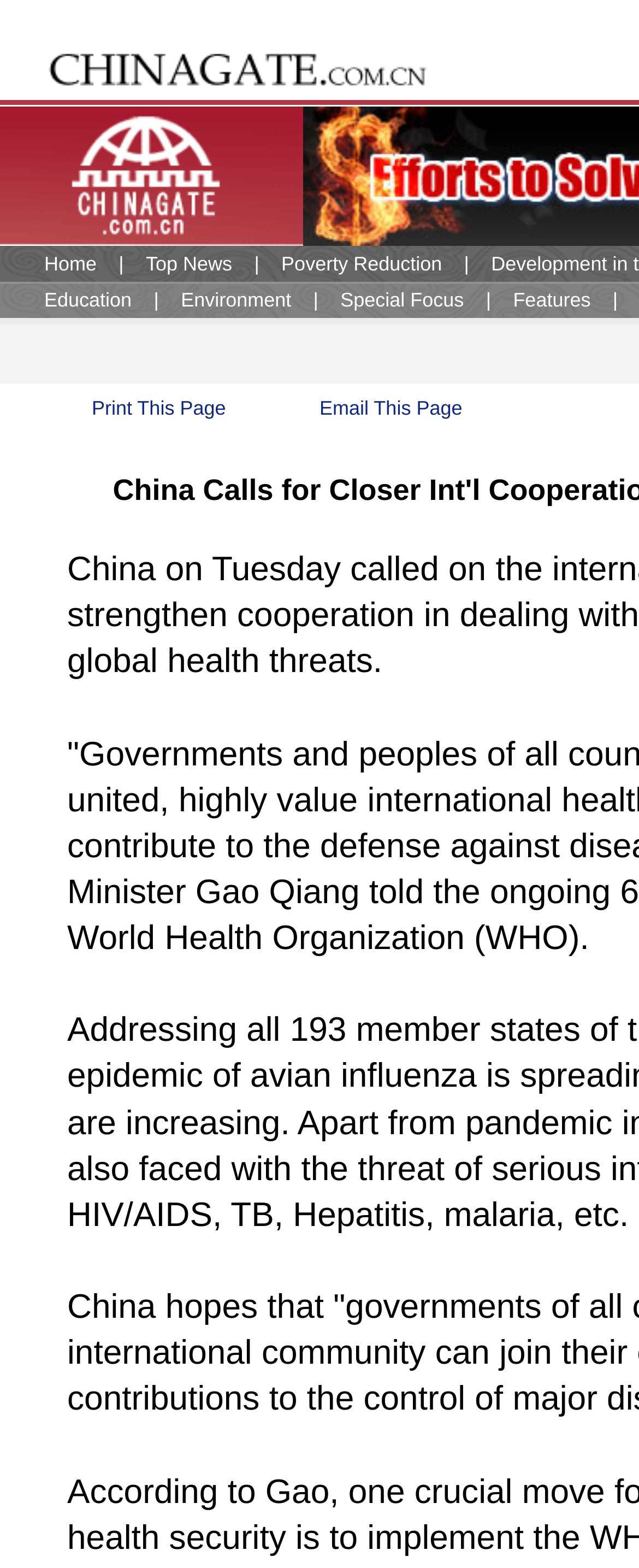Answer the question below in one word or phrase:
How many images are in the top row?

2